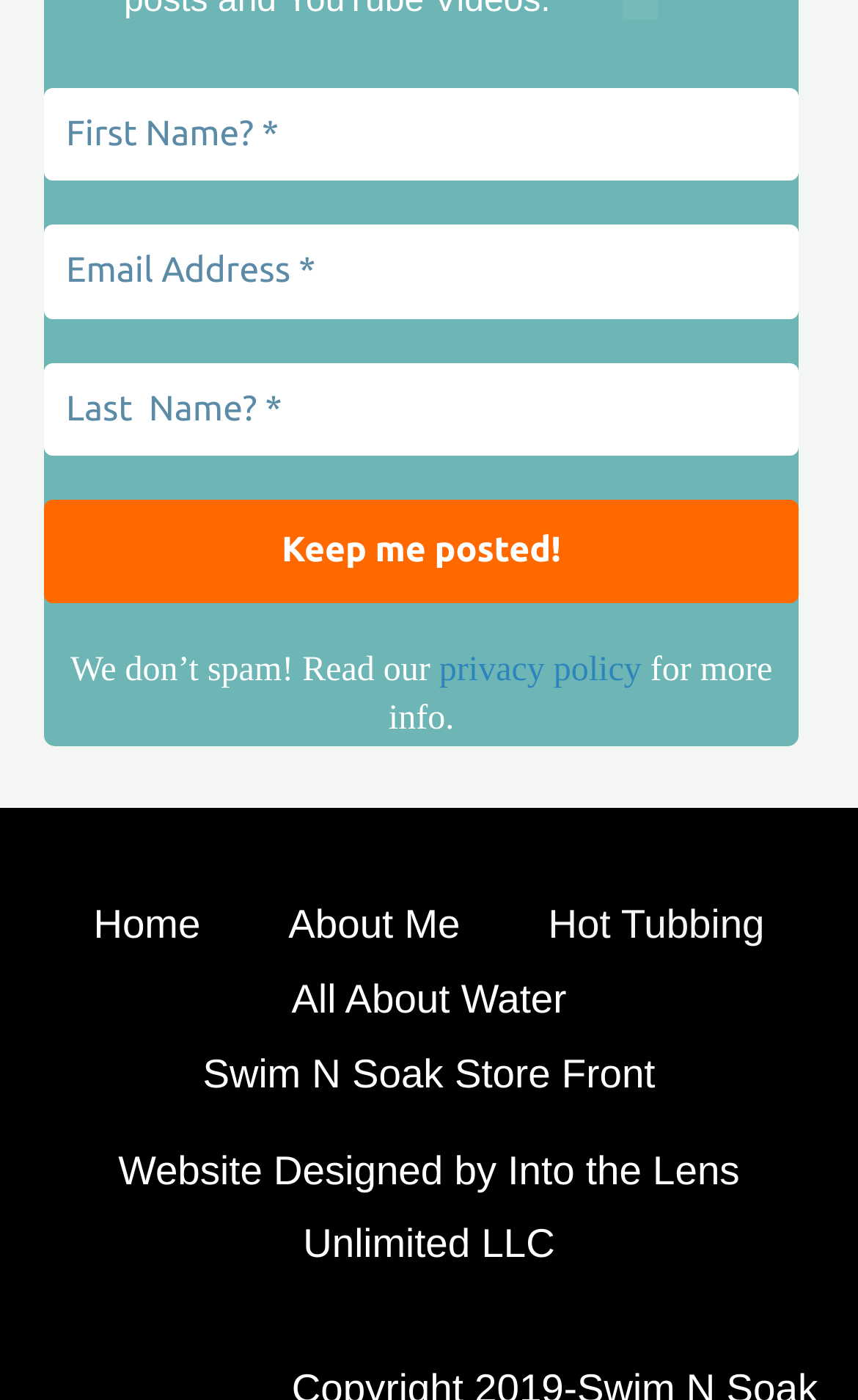Please indicate the bounding box coordinates of the element's region to be clicked to achieve the instruction: "Click 'Keep me posted!' button". Provide the coordinates as four float numbers between 0 and 1, i.e., [left, top, right, bottom].

[0.051, 0.358, 0.931, 0.43]